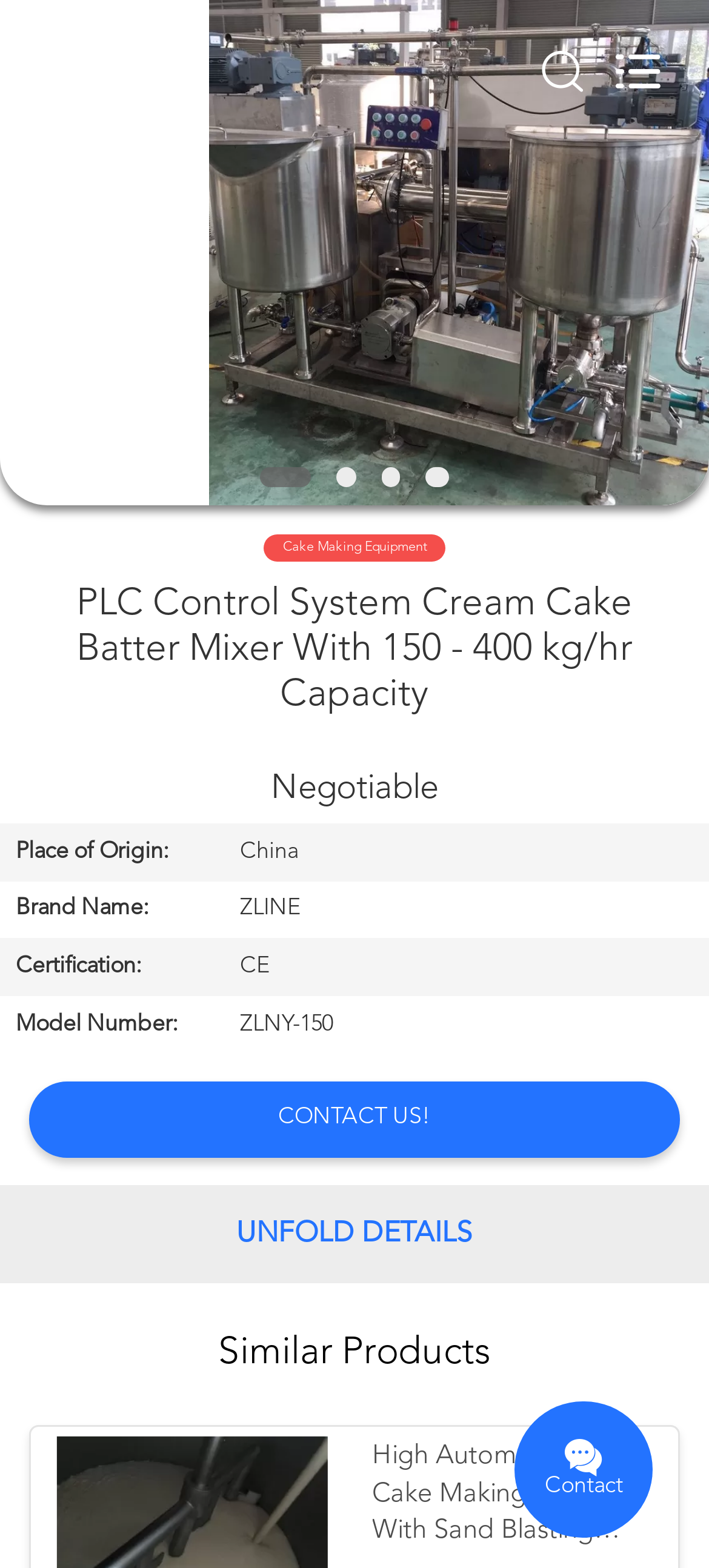Using the description "name="search" placeholder="Search what you want"", predict the bounding box of the relevant HTML element.

[0.0, 0.0, 0.88, 0.09]